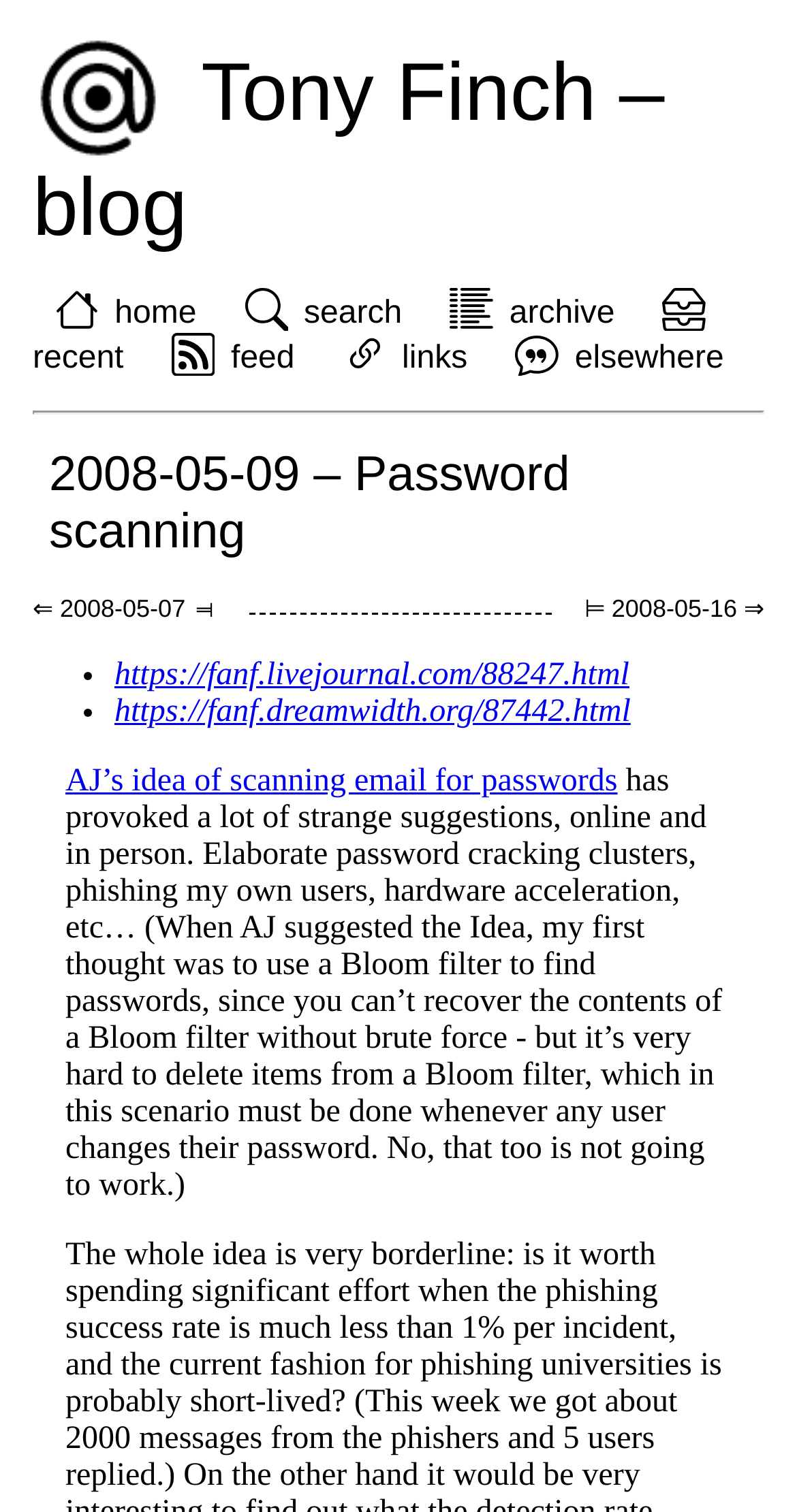What is the title of the article?
Answer the question in a detailed and comprehensive manner.

The title of the article is obtained from the heading element '2008-05-09 – Password scanning' which is located below the navigation menu, indicating that the article is about password scanning.